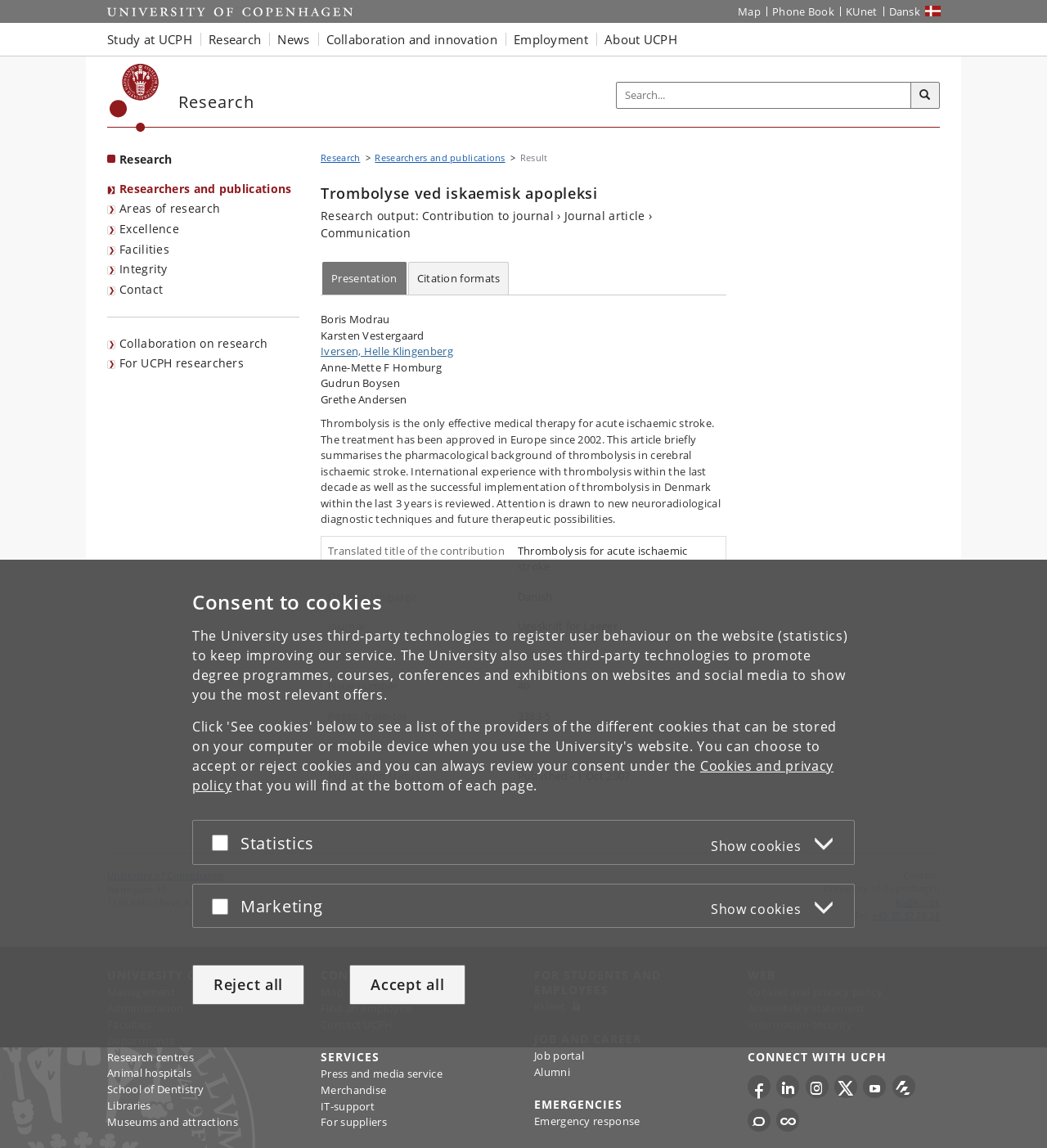Describe all the significant parts and information present on the webpage.

The webpage is about research on thrombolysis for acute ischemic stroke, with a focus on the University of Copenhagen's research output. At the top, there is a navigation menu with links to the university's main pages, including "Start", "UCPH map", "Phone Book", and "KUnet intranet". Below this, there is a global navigation menu with links to "How to study at UCPH", "Research at UCPH", "News from UCPH", and other related topics.

The main content of the page is divided into two sections. On the left, there is a menu with links to different research areas, including "Researchers and publications", "Areas of research", and "Excellence". On the right, there is a section with a heading "Trombolyse ved iskaemisk apopleksi" (Thrombolysis for acute ischemic stroke) and a subheading "Research output". Below this, there is a table with information about the research contribution, including the translated title, original language, and other details.

The main text of the page is a summary of the research on thrombolysis for acute ischemic stroke, including its pharmacological background, international experience, and implementation in Denmark. The text also mentions new neuroradiological diagnostic techniques and future therapeutic possibilities.

At the bottom of the page, there is a cookie consent popup with options to accept or reject cookies, as well as links to the university's cookie policy and privacy policy.